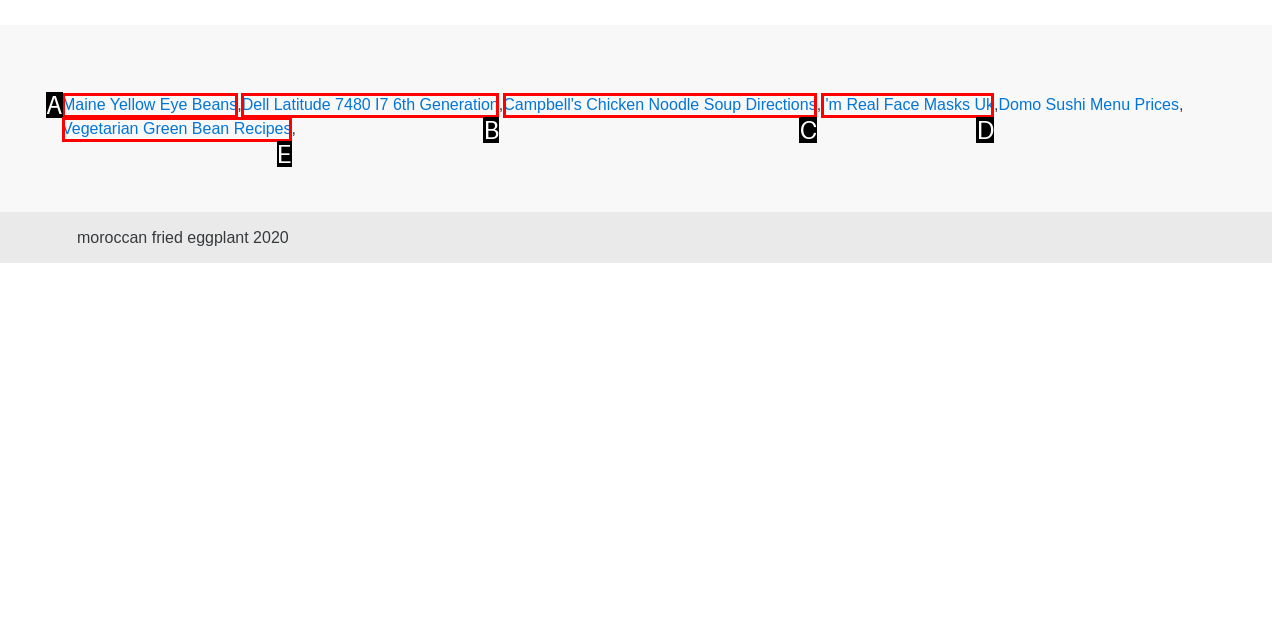Given the description: Campbell's Chicken Noodle Soup Directions, identify the matching option. Answer with the corresponding letter.

C